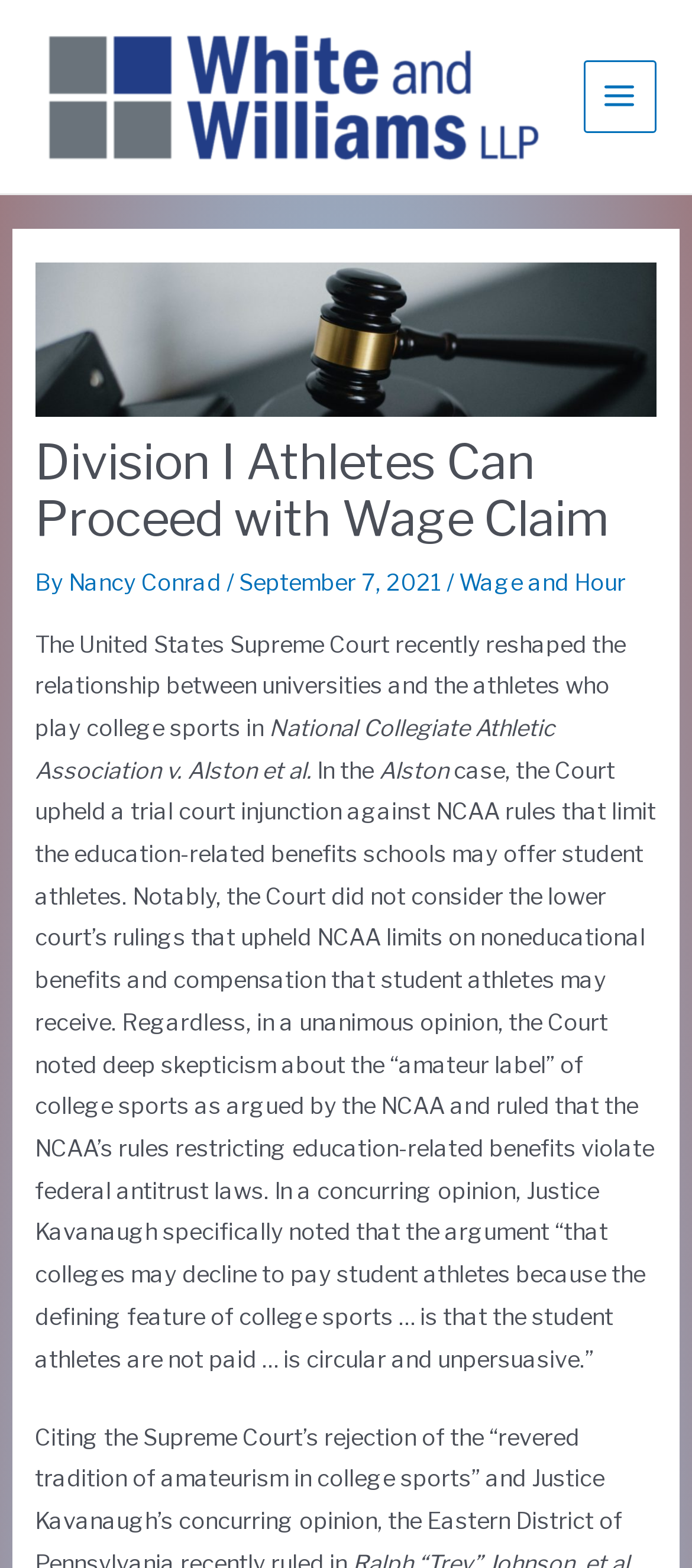Analyze the image and deliver a detailed answer to the question: What is the name of the court case mentioned in the article?

The article mentions a court case, which is specified as 'National Collegiate Athletic Association v. Alston et al.' in the text.